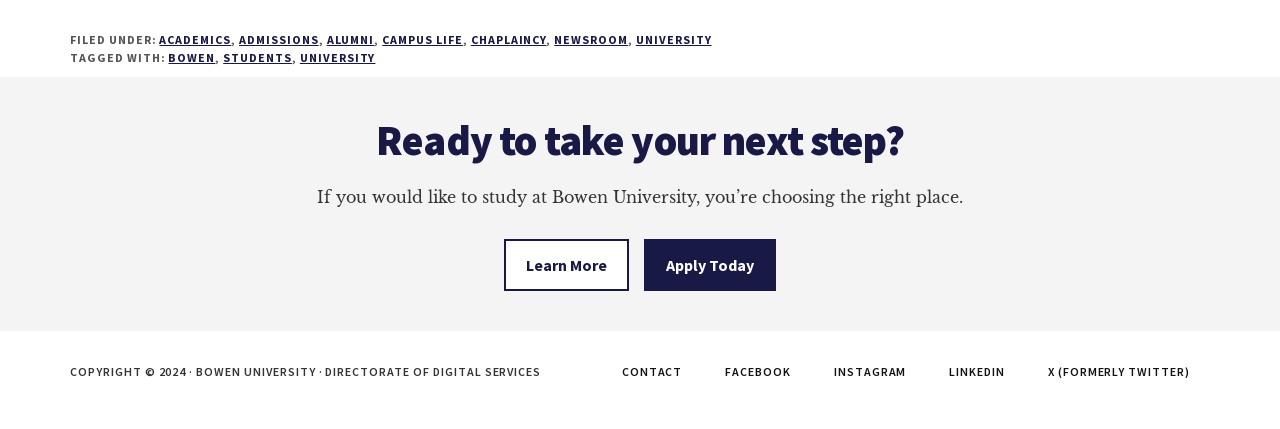Can you show the bounding box coordinates of the region to click on to complete the task described in the instruction: "Learn more about studying at Bowen University"?

[0.394, 0.557, 0.491, 0.678]